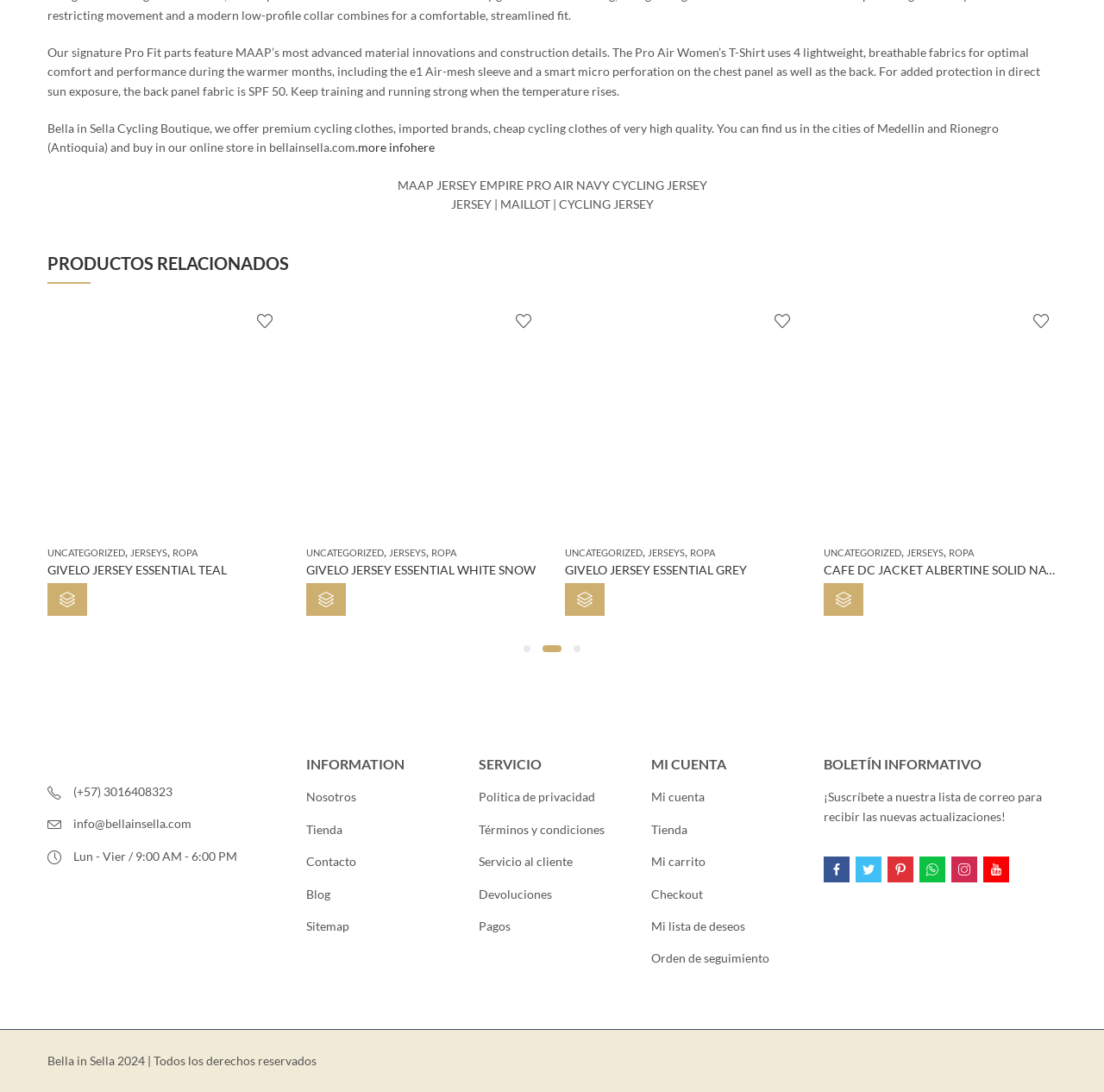How many navigation links are in the footer?
Examine the image and provide an in-depth answer to the question.

I counted the number of links in the footer section and found 12 links with bounding box coordinates [0.277, 0.691, 0.41, 0.709], [0.277, 0.723, 0.323, 0.737], ..., [0.746, 0.871, 0.697, 0.884].